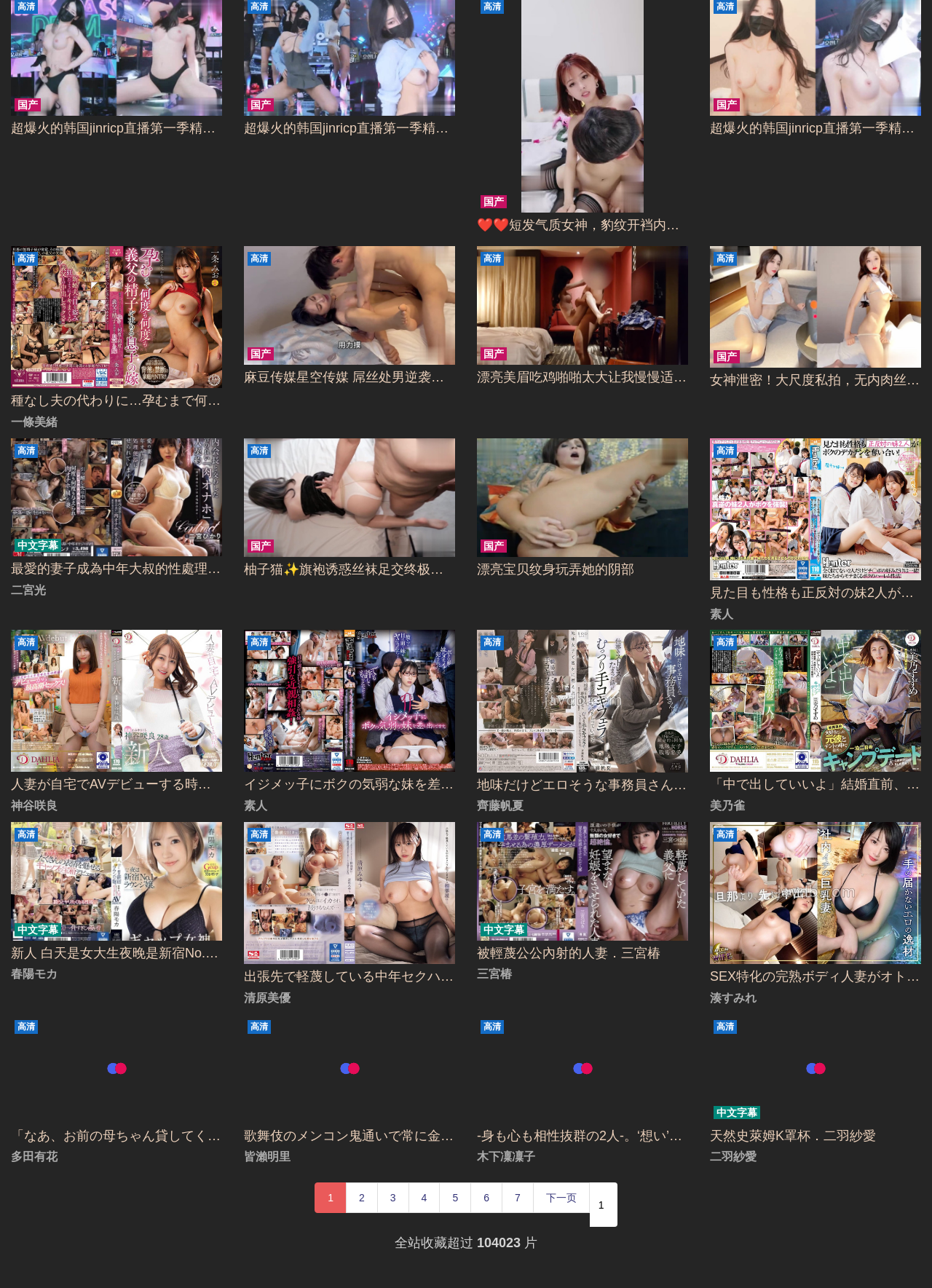Given the webpage screenshot and the description, determine the bounding box coordinates (top-left x, top-left y, bottom-right x, bottom-right y) that define the location of the UI element matching this description: input value="1" name="page" value="1"

[0.633, 0.918, 0.662, 0.953]